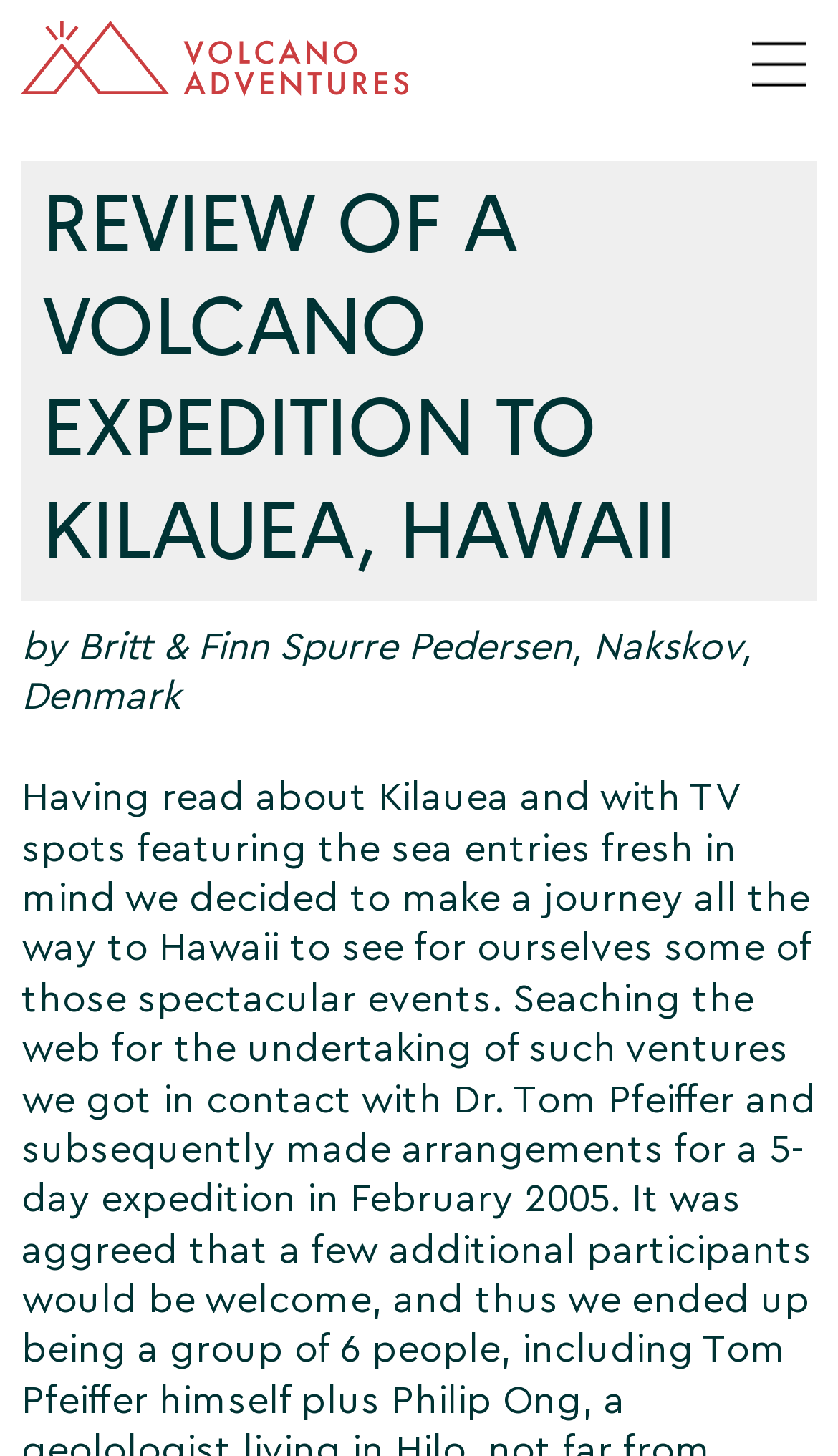Please identify the bounding box coordinates of the element that needs to be clicked to execute the following command: "Contact the website owner". Provide the bounding box using four float numbers between 0 and 1, formatted as [left, top, right, bottom].

[0.072, 0.439, 0.292, 0.474]